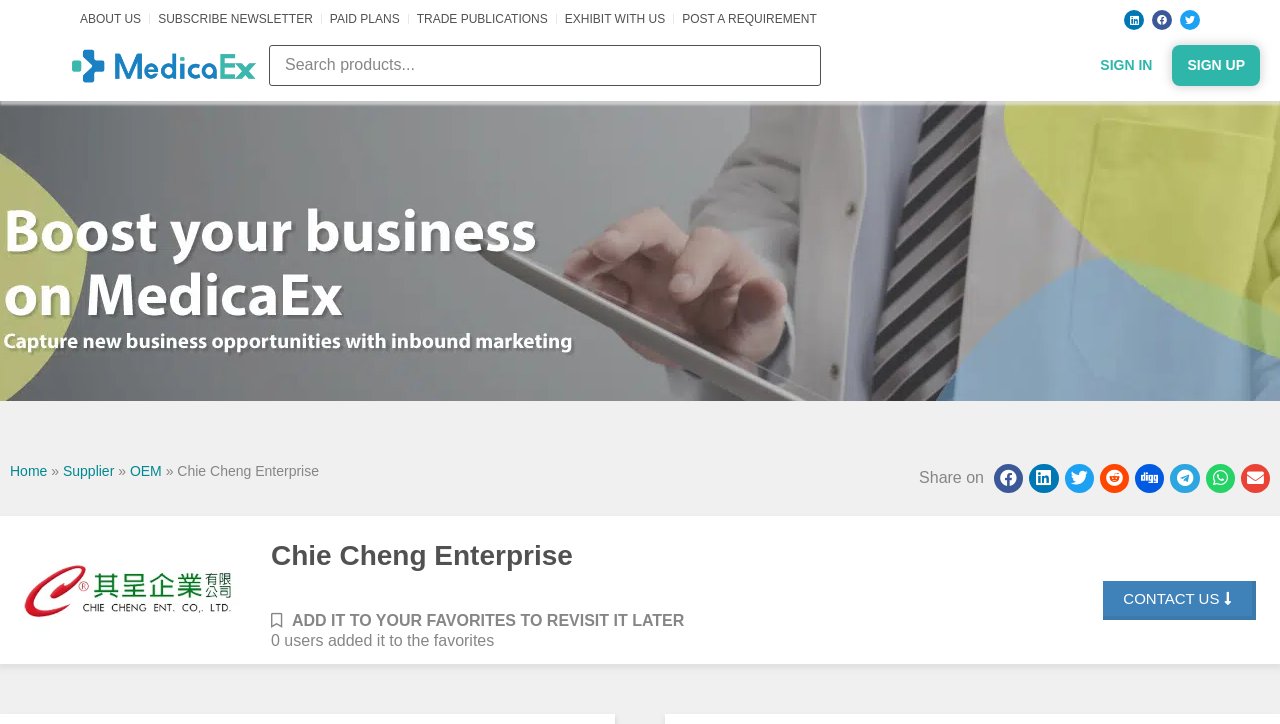Find the bounding box coordinates of the element I should click to carry out the following instruction: "Sign in to the website".

[0.86, 0.076, 0.9, 0.105]